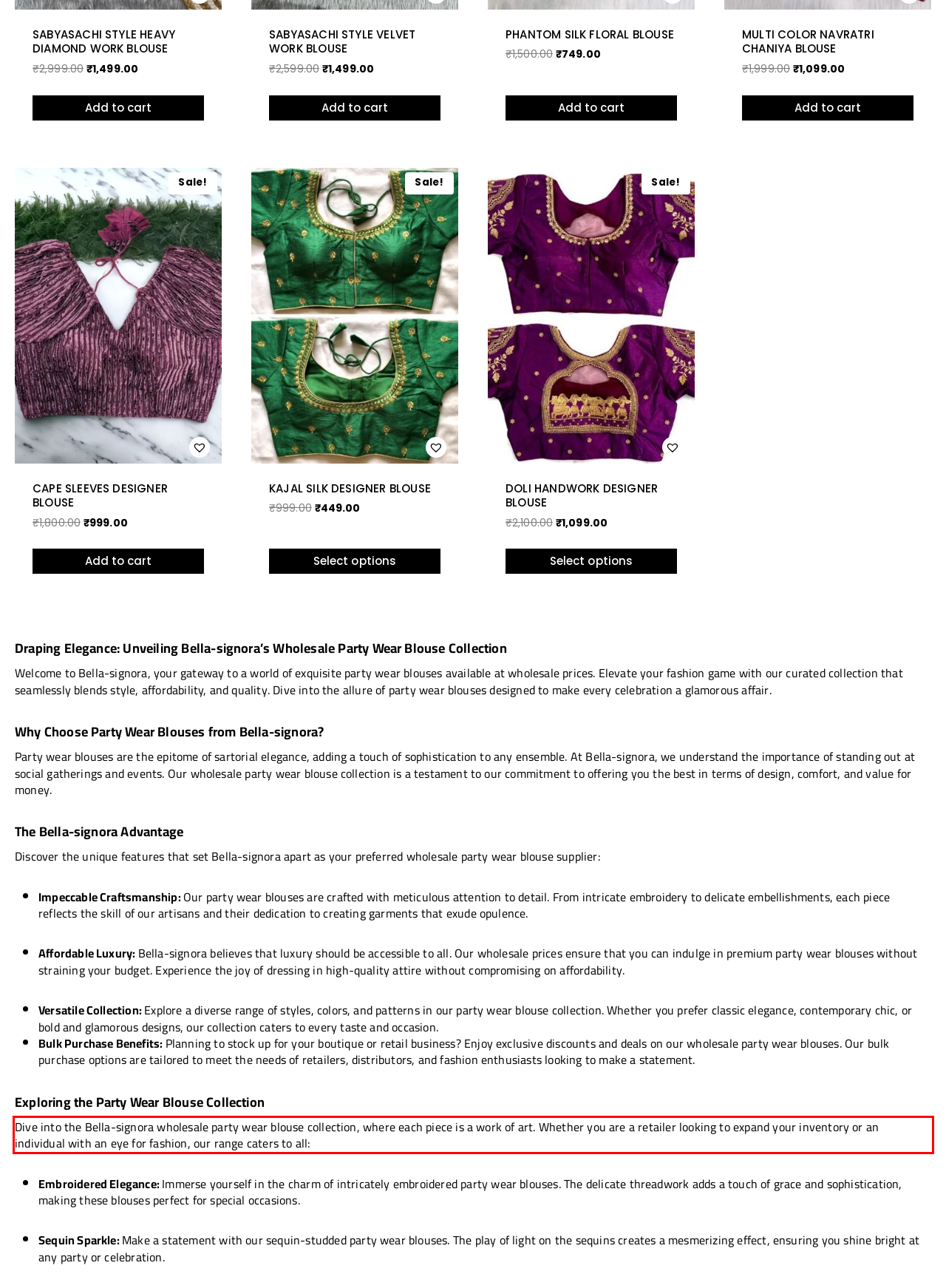Examine the screenshot of the webpage, locate the red bounding box, and generate the text contained within it.

Dive into the Bella-signora wholesale party wear blouse collection, where each piece is a work of art. Whether you are a retailer looking to expand your inventory or an individual with an eye for fashion, our range caters to all: